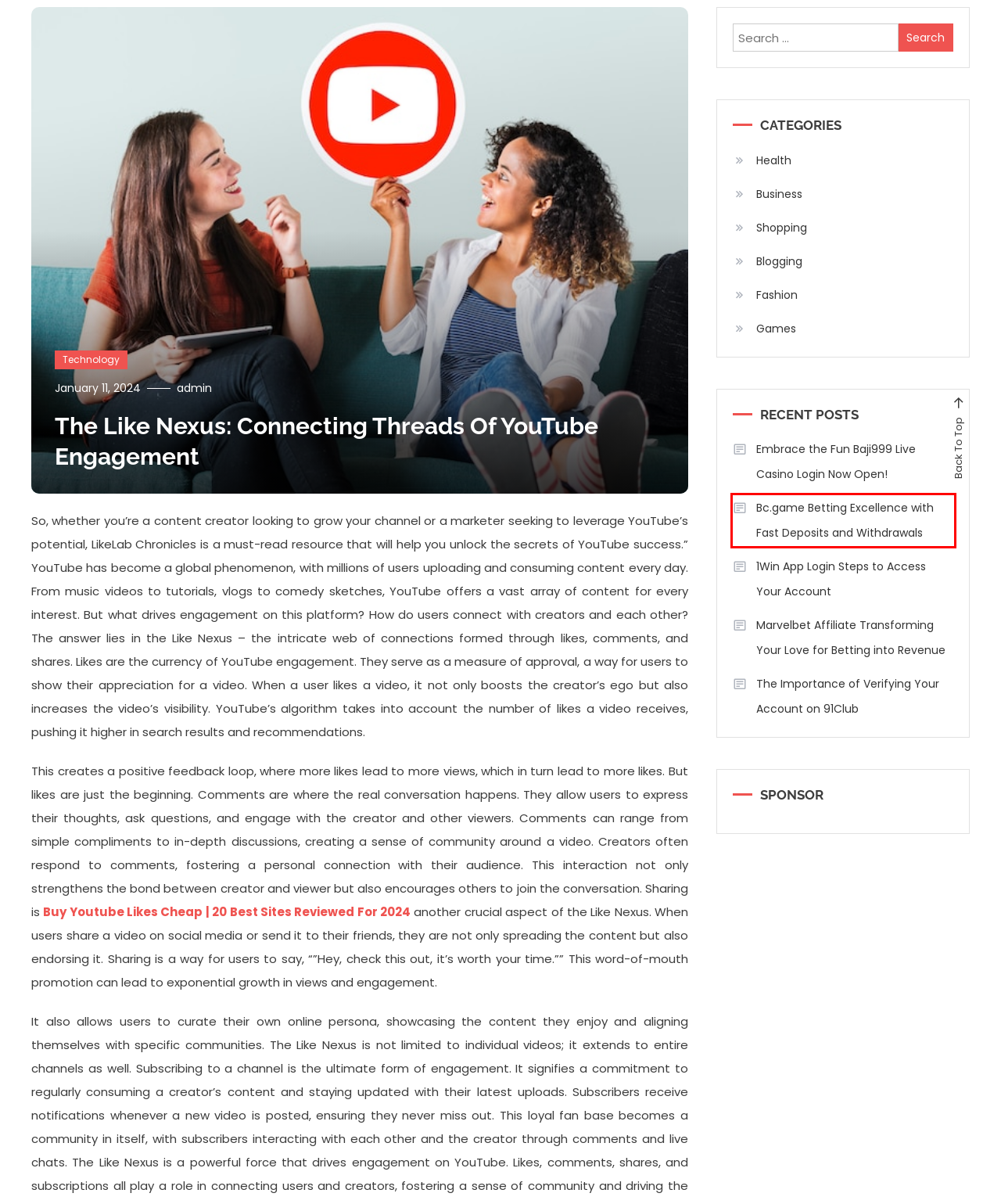Consider the screenshot of a webpage with a red bounding box around an element. Select the webpage description that best corresponds to the new page after clicking the element inside the red bounding box. Here are the candidates:
A. admin – Observer
B. The Importance of Verifying Your Account on 91Club – Observer
C. 1Win App Login Steps to Access Your Account – Observer
D. Marvelbet Affiliate Transforming Your Love for Betting into Revenue – Observer
E. Bc.game Betting Excellence with Fast Deposits and Withdrawals – Observer
F. Shopping – Observer
G. youtube – Observer
H. Embrace the Fun Baji999 Live Casino Login Now Open! – Observer

E